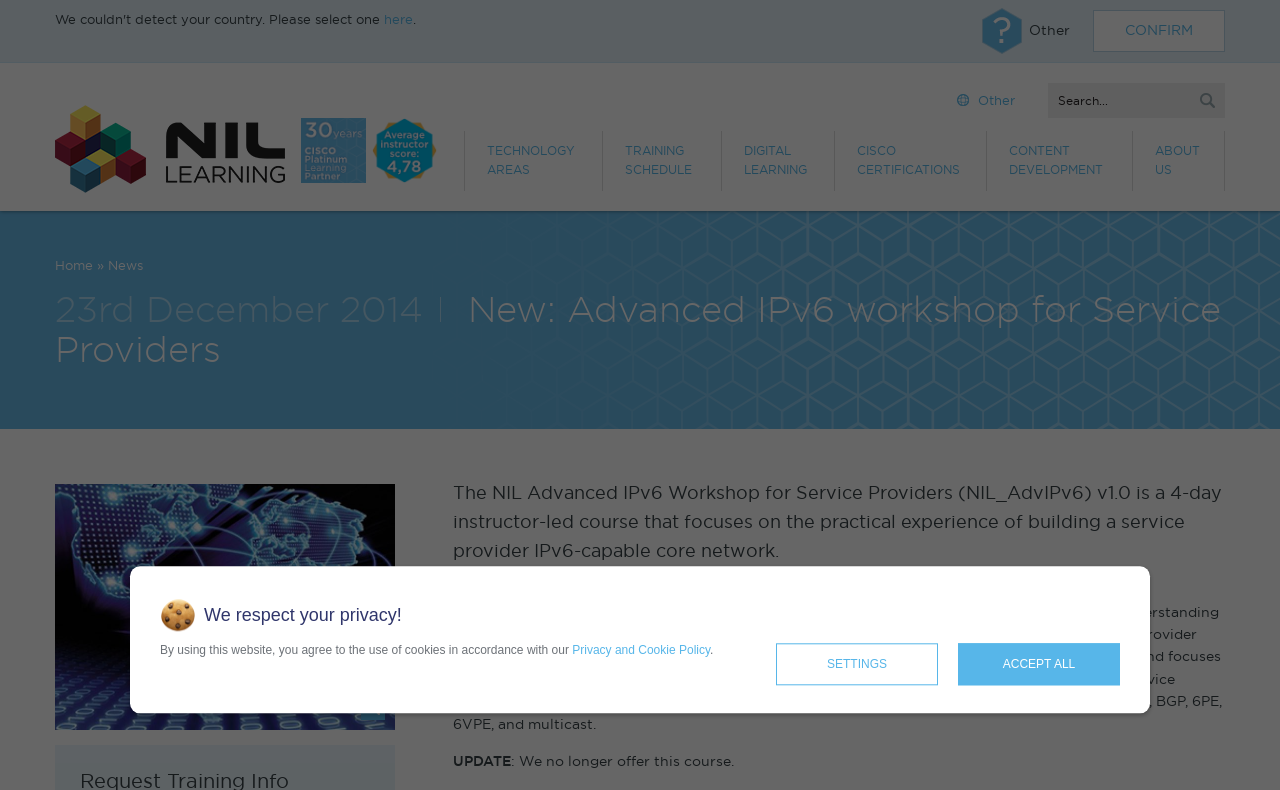Locate the bounding box coordinates of the clickable part needed for the task: "Click on the HOME link".

None